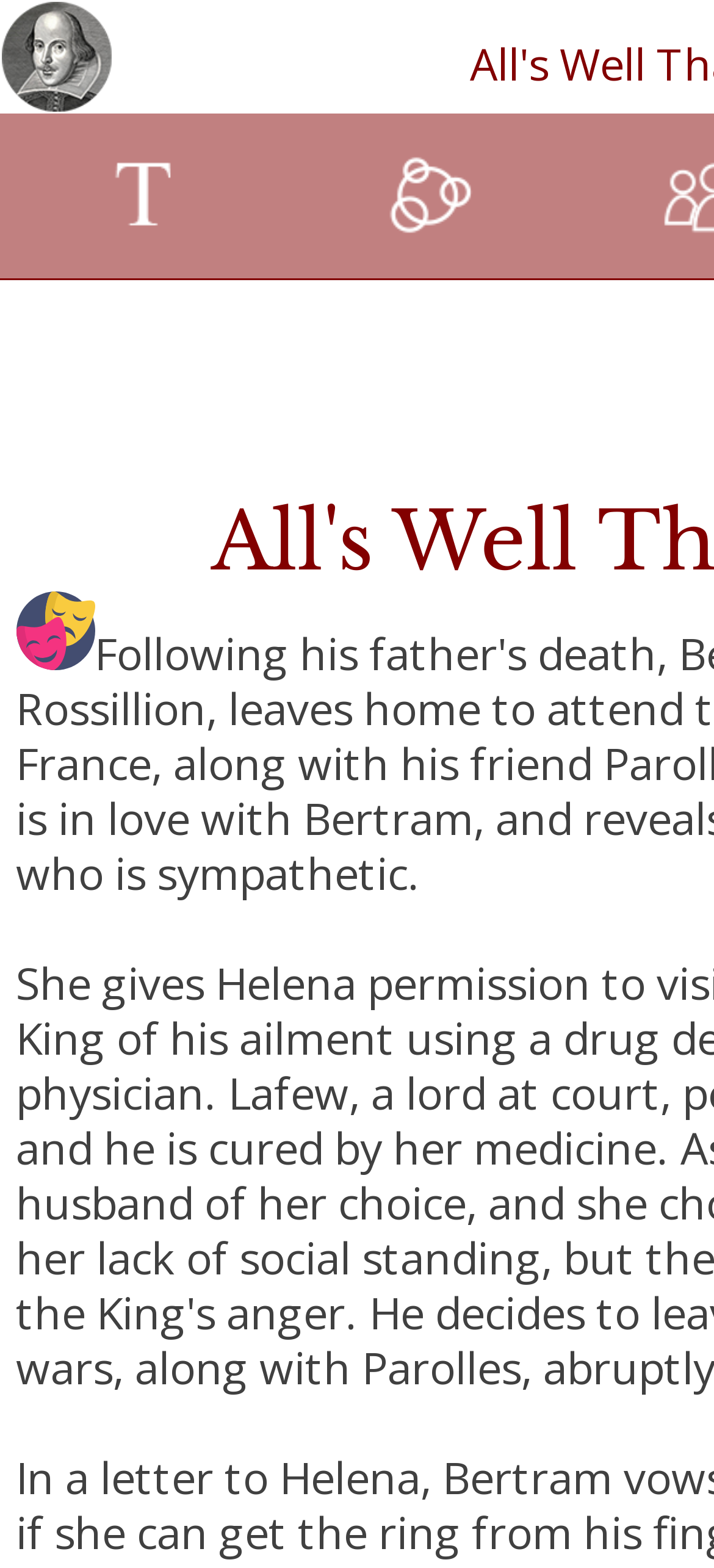Please give a one-word or short phrase response to the following question: 
How many table cells are on the webpage?

2